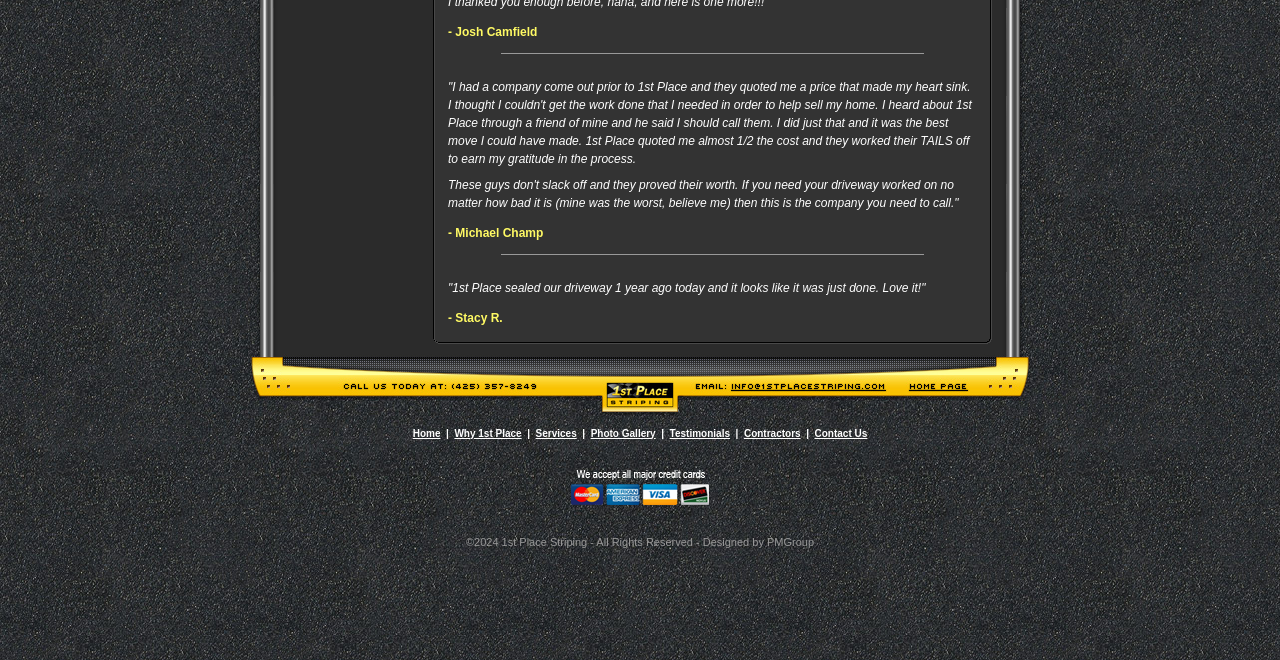Determine the bounding box coordinates in the format (top-left x, top-left y, bottom-right x, bottom-right y). Ensure all values are floating point numbers between 0 and 1. Identify the bounding box of the UI element described by: Contractors

[0.581, 0.648, 0.625, 0.664]